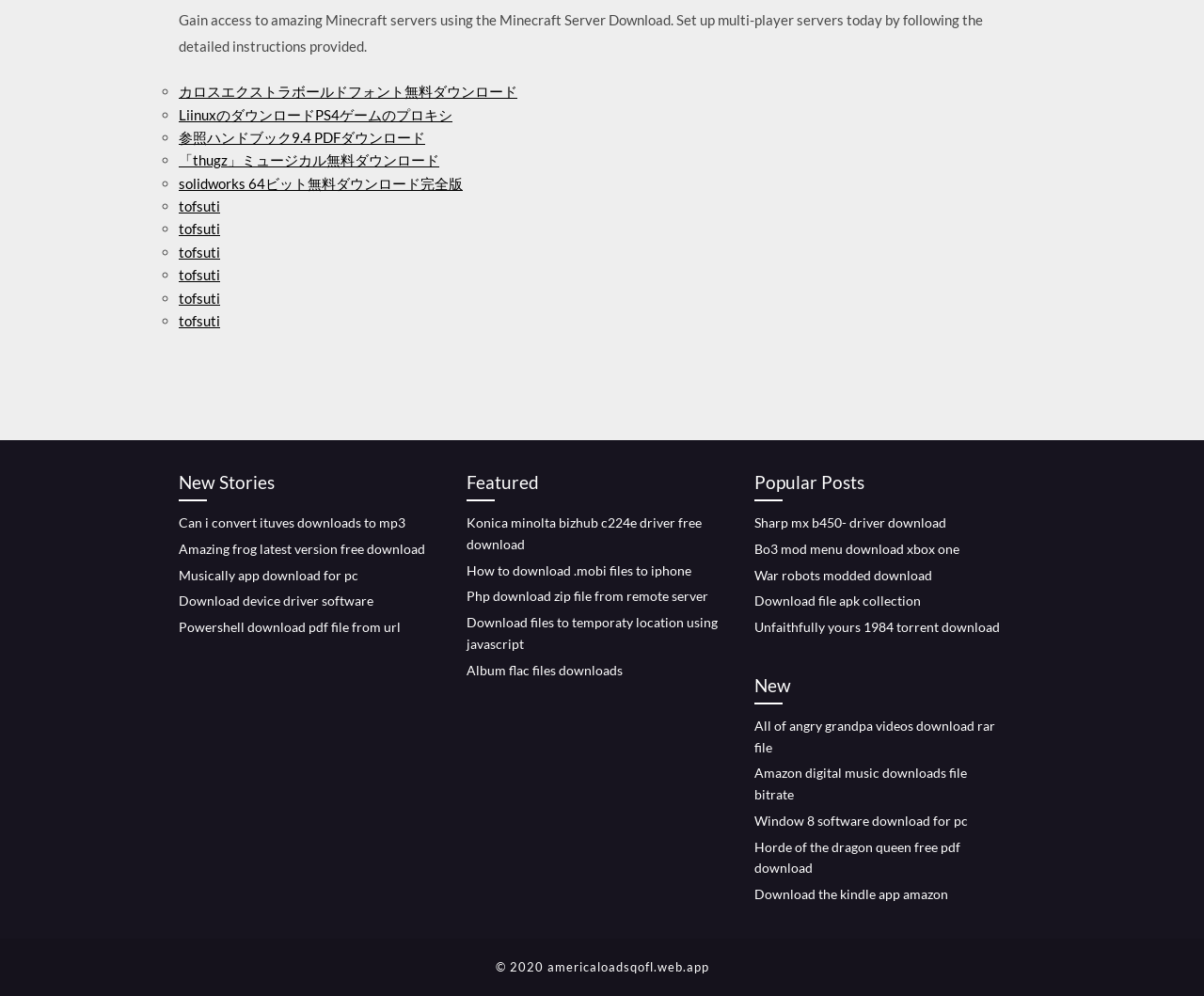Find the bounding box coordinates for the element described here: "参照ハンドブック9.4 PDFダウンロード".

[0.148, 0.129, 0.353, 0.146]